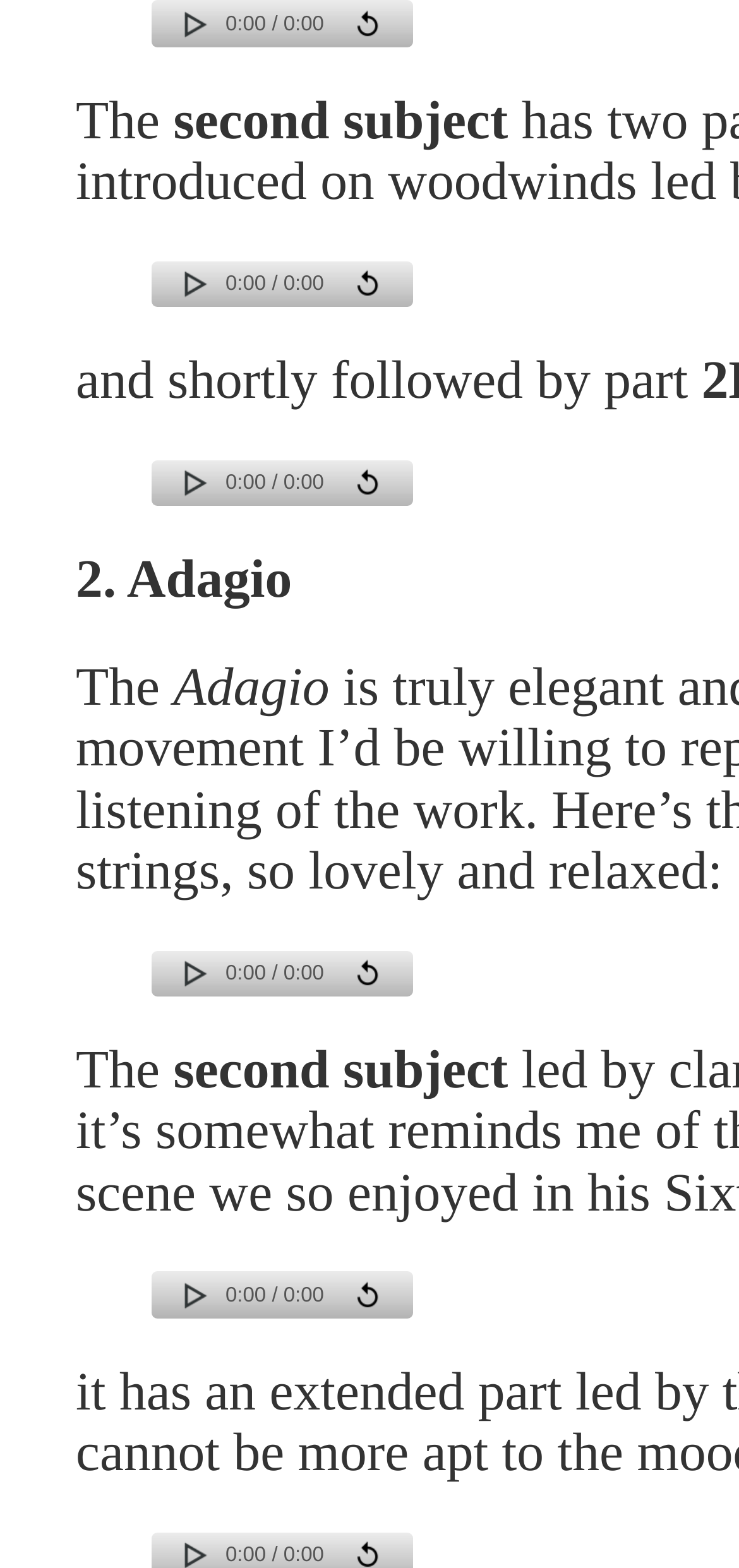Kindly determine the bounding box coordinates for the area that needs to be clicked to execute this instruction: "play the first video".

[0.244, 0.006, 0.285, 0.025]